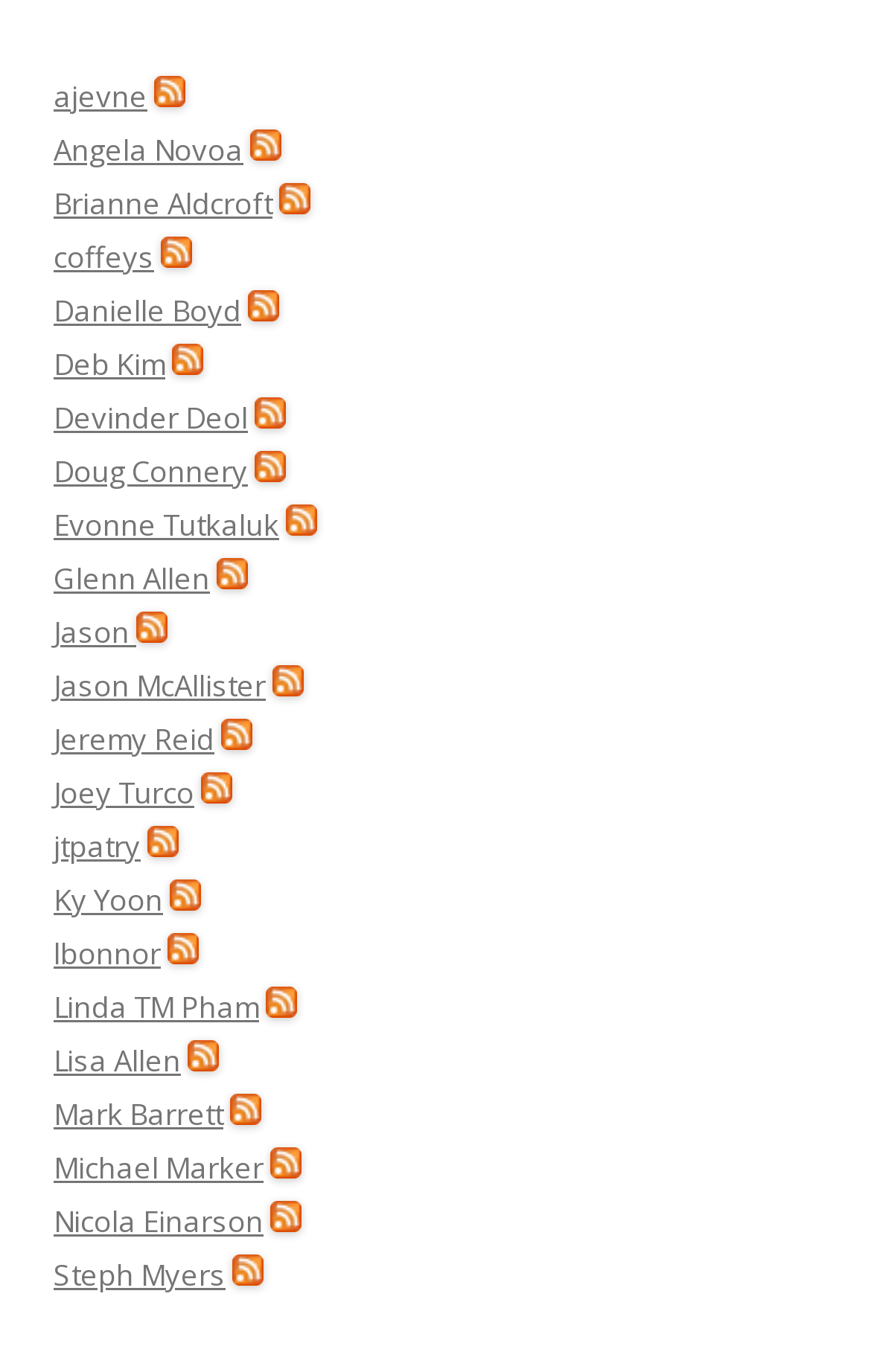What is the common theme among the listed individuals?
Using the image, provide a concise answer in one word or a short phrase.

Blogging or content creation